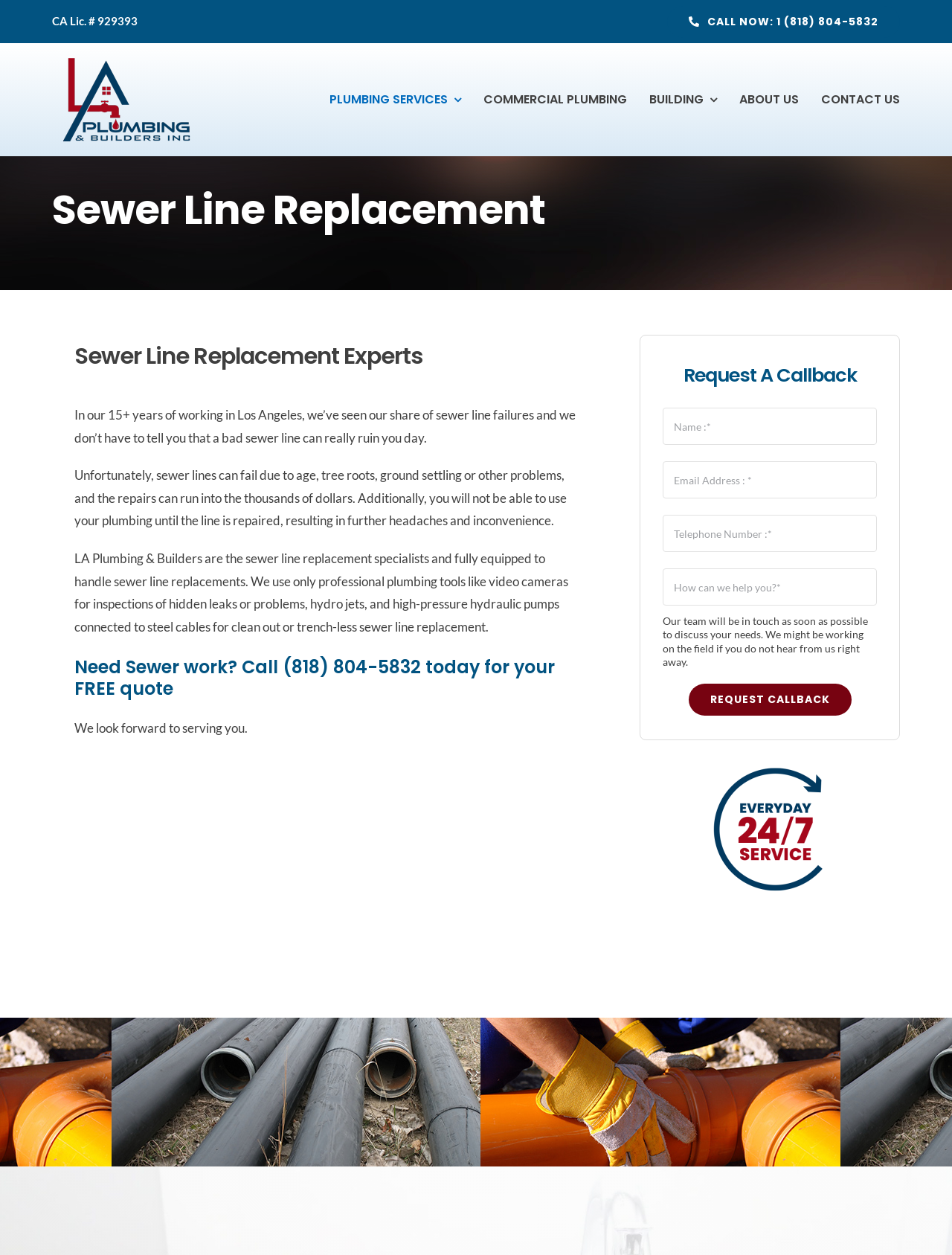What is the company's license number?
Please analyze the image and answer the question with as much detail as possible.

I found the company's license number by looking at the top section of the webpage, where it is displayed as 'CA Lic. # 929393'.